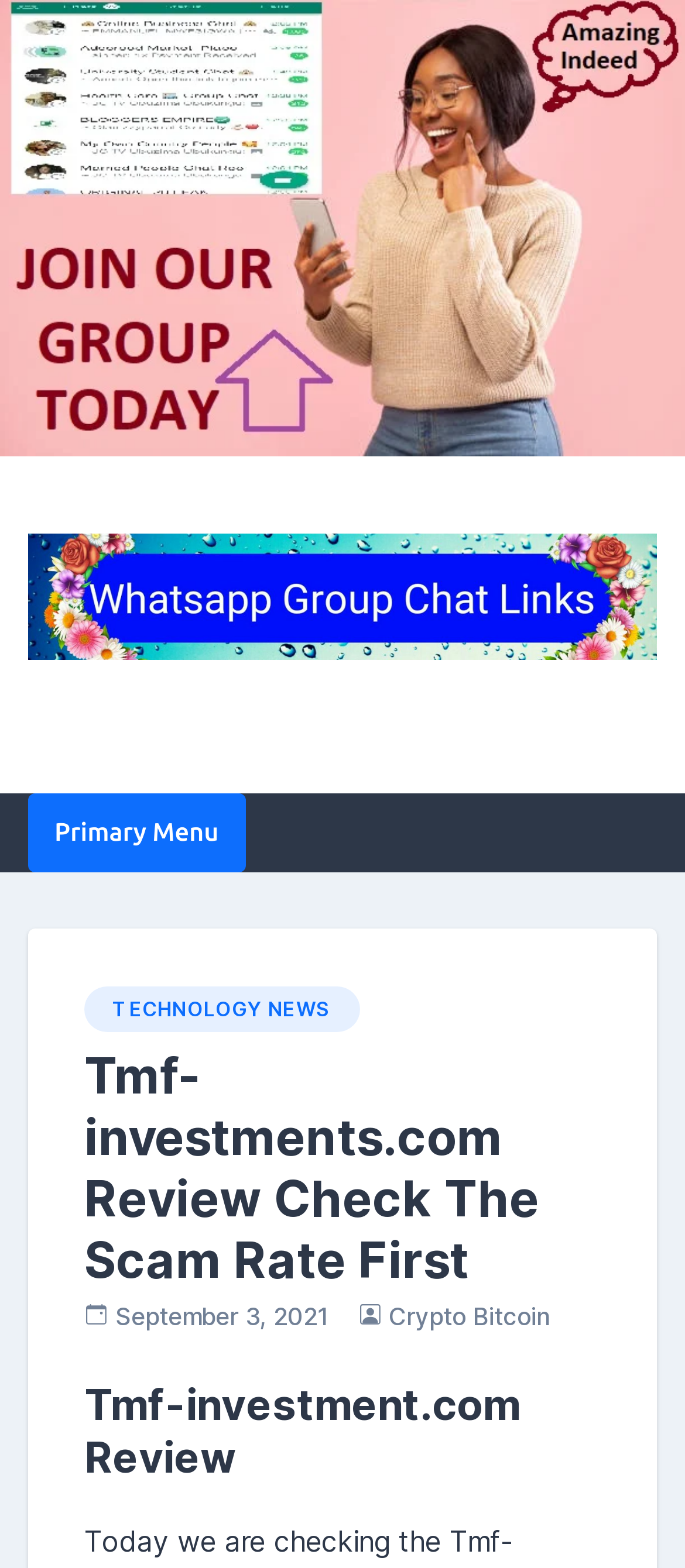Generate a comprehensive description of the contents of the webpage.

The webpage is a review page for tmf-investments.com, with a focus on checking the scam rate. At the top, there are three links related to WhatsApp group links, with accompanying images. The first link is "USA girl whatsapp group link", followed by two identical links labeled "WhatsApp Group Links". 

Below these links, there is a section with a button labeled "Primary Menu" that, when expanded, reveals a header with several links and headings. The main heading is "Tmf-investments.com Review Check The Scam Rate First", and there are links to "TECHNOLOGY NEWS" and "Crypto Bitcoin". There are also two images and a link to a specific date, "September 3, 2021", which includes a time element. 

Further down, there is a heading "Tmf-investment.com Review" that appears to be a subheading or a continuation of the main review. Overall, the page has a mix of links, images, and headings that suggest it is a review or informational page about tmf-investments.com, with a focus on WhatsApp group links and cryptocurrency.